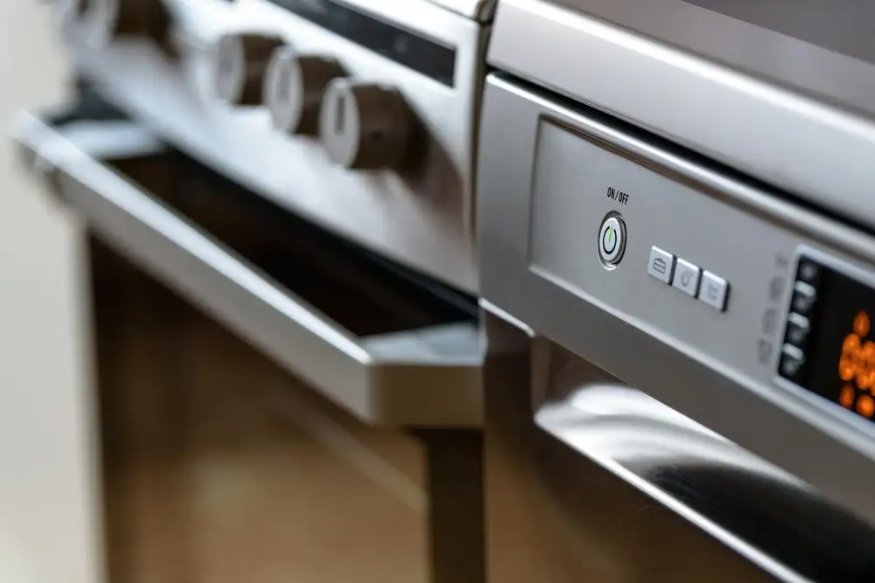Identify and describe all the elements present in the image.

The image showcases a close-up view of a modern dishwasher control panel, emphasizing its sleek and contemporary stainless steel design. The panel features a prominent power button marked with a distinctive circular symbol, flanked by several other buttons that likely correspond to different washing modes and settings, such as cycle selection and additional options. The overall aesthetic highlights a blend of functionality and style, making it an integral part of a pristine kitchen setup, as discussed in the article titled "Spotless and Sparkling: Unveiling the Best Dishwashers for a Pristine Home." This image represents the advanced features of top-rated dishwashers, which not only enhance cleanliness but also contribute to the overall efficiency and elegance of home appliances.